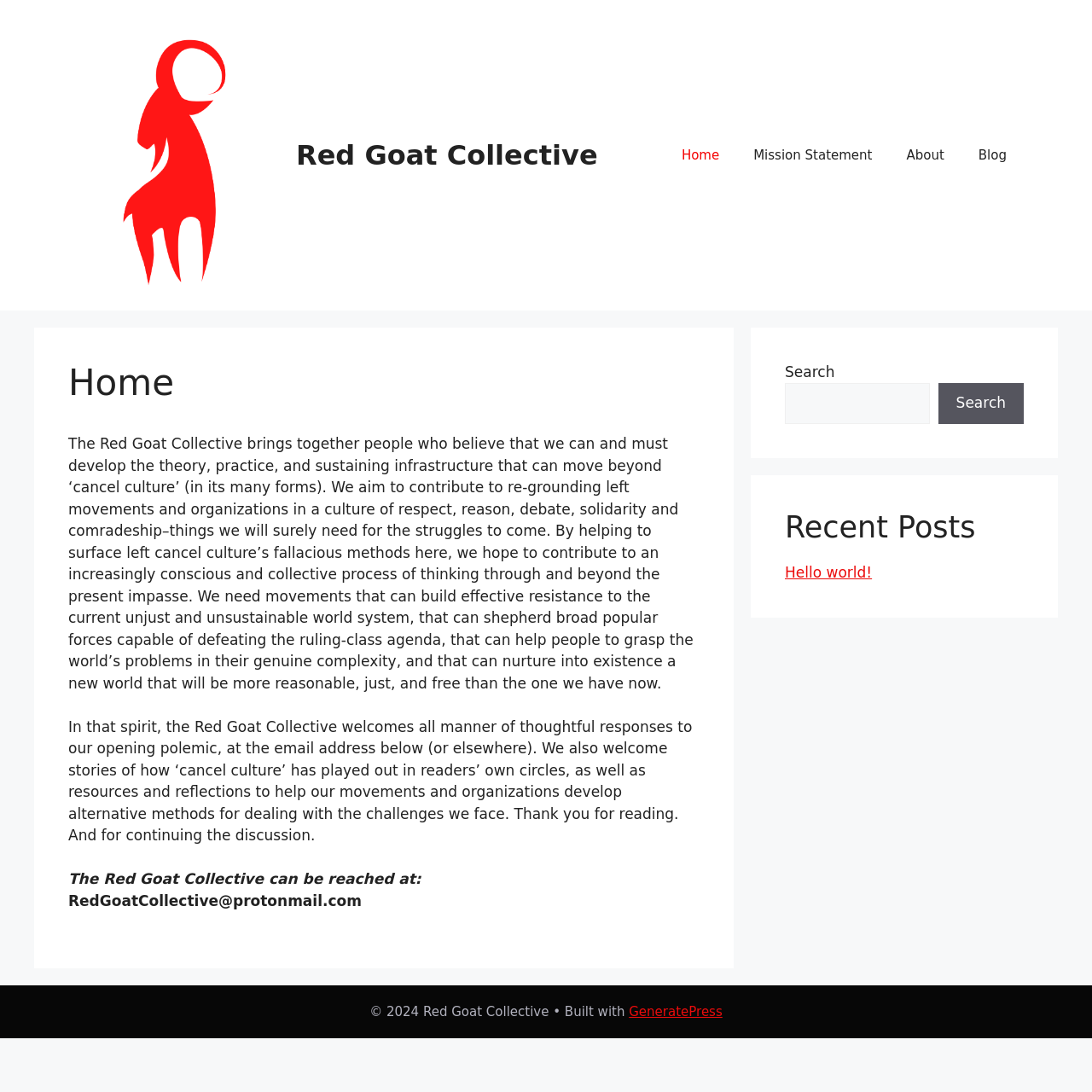Please locate the bounding box coordinates for the element that should be clicked to achieve the following instruction: "Click the Home link". Ensure the coordinates are given as four float numbers between 0 and 1, i.e., [left, top, right, bottom].

[0.608, 0.119, 0.674, 0.165]